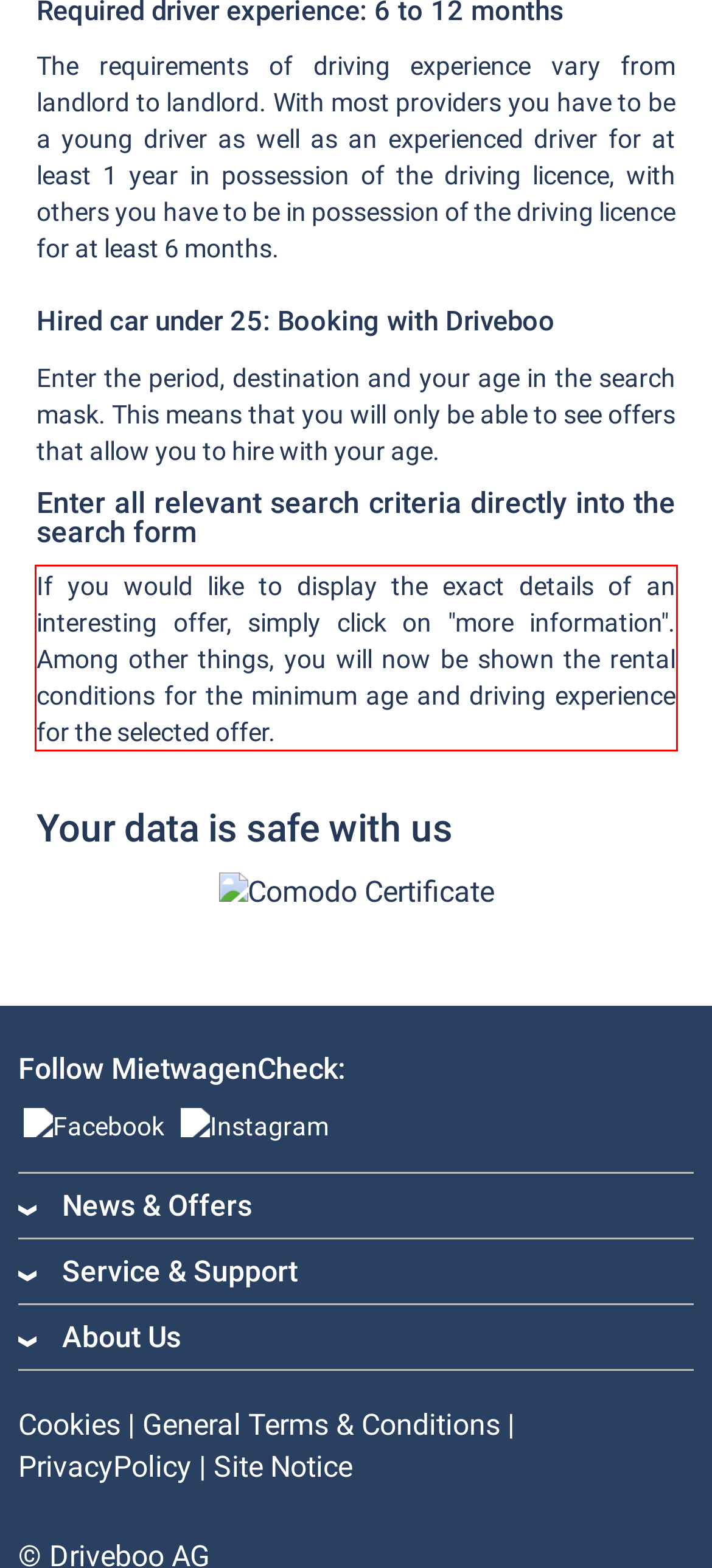Given a screenshot of a webpage, locate the red bounding box and extract the text it encloses.

If you would like to display the exact details of an interesting offer, simply click on "more information". Among other things, you will now be shown the rental conditions for the minimum age and driving experience for the selected offer.